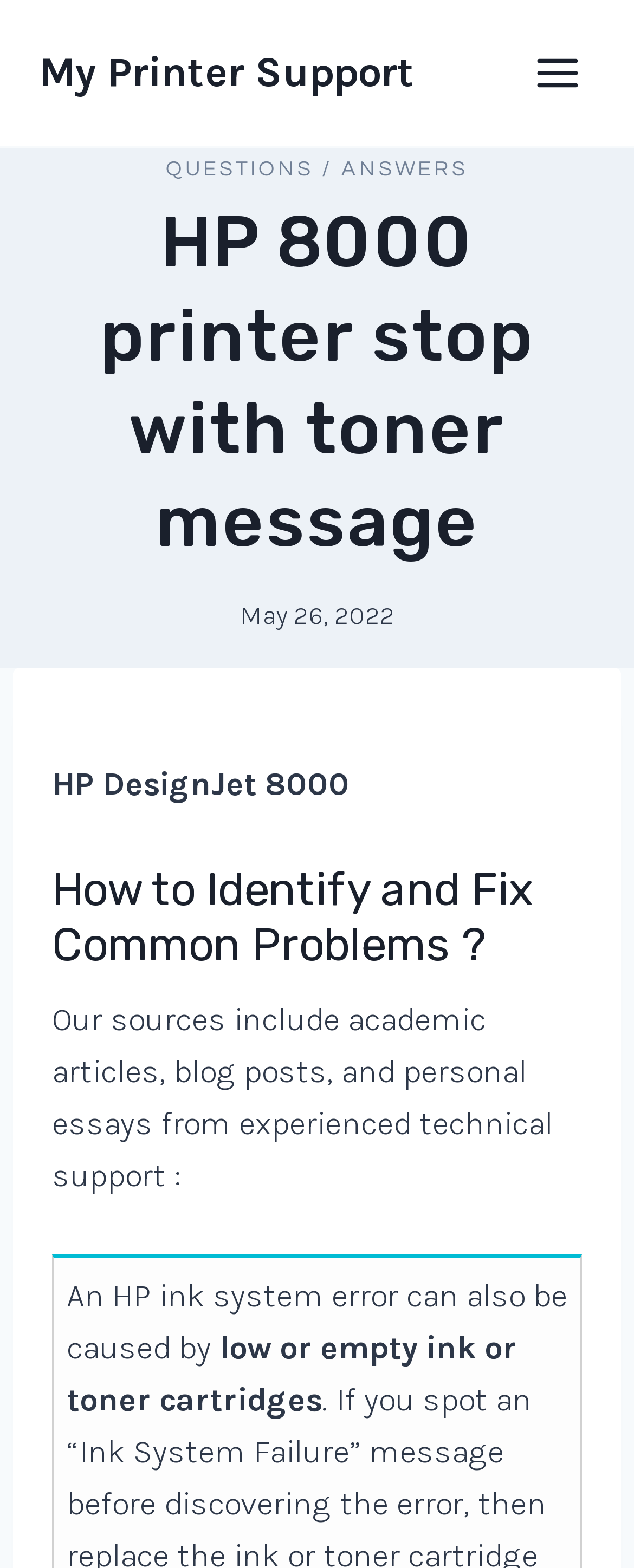What is the purpose of the webpage?
Please respond to the question with a detailed and informative answer.

The webpage has a link to 'My Printer Support' and discusses common problems with the HP DesignJet 8000 printer, suggesting that the purpose of the webpage is to provide support and troubleshooting for users experiencing issues with their printer.